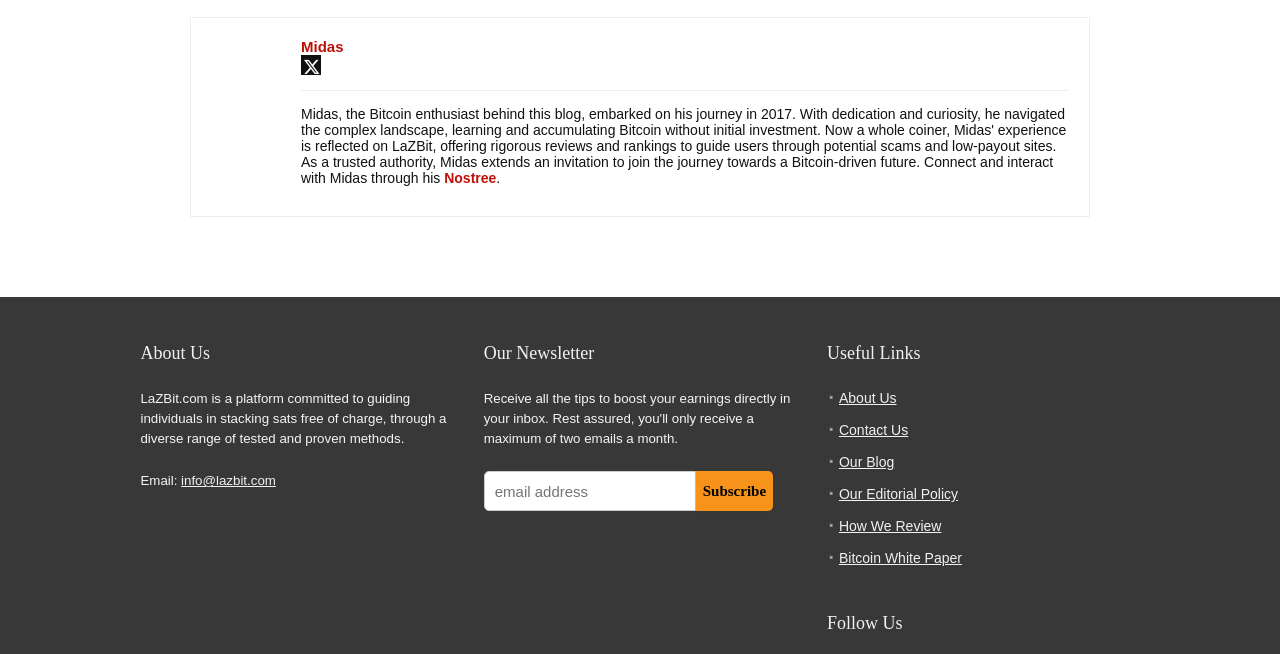Answer briefly with one word or phrase:
What is the name of the platform?

LaZBit.com